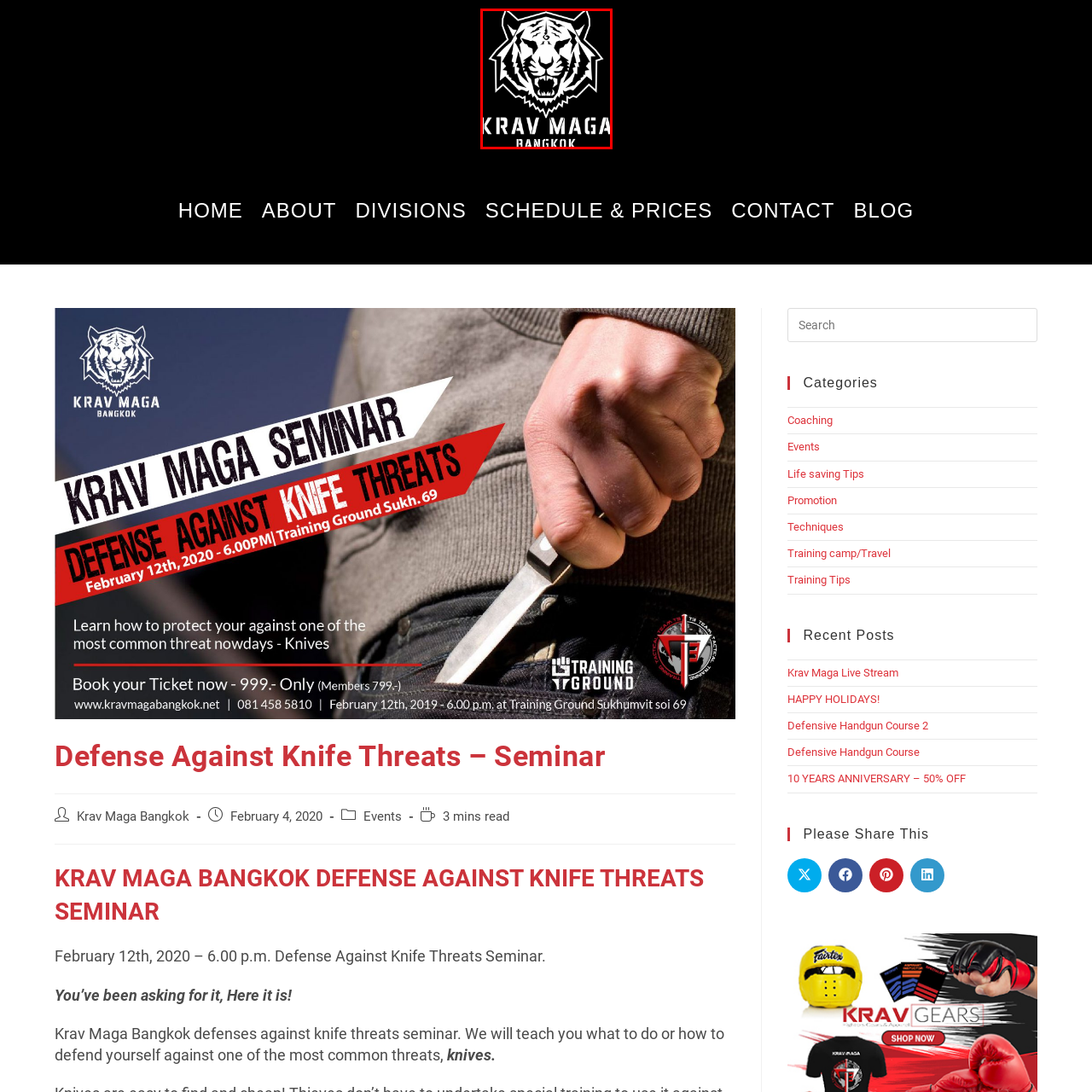Inspect the area marked by the red box and provide a short answer to the question: What is the title of the seminar?

Defense Against Knife Threats